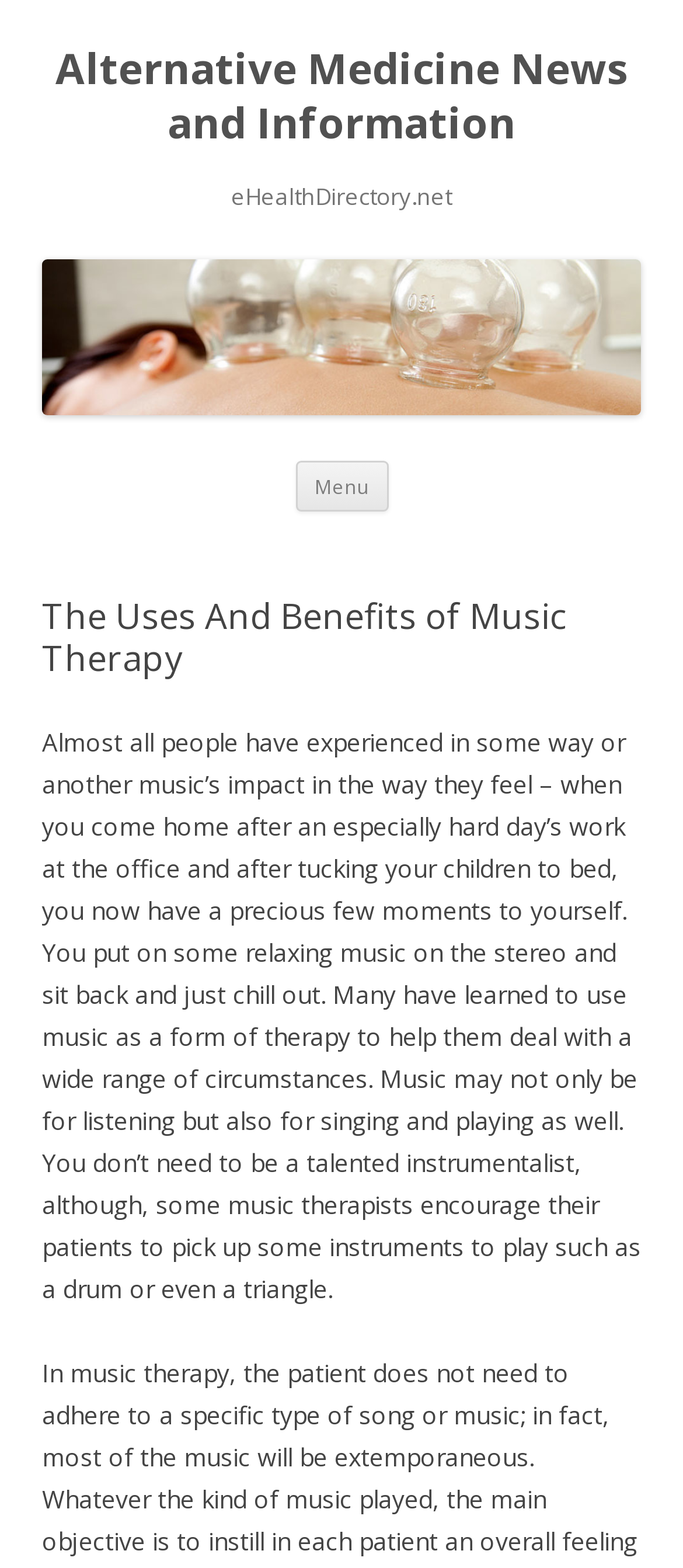What is the action described in the article that people do after a hard day's work?
Answer with a single word or phrase by referring to the visual content.

Put on relaxing music